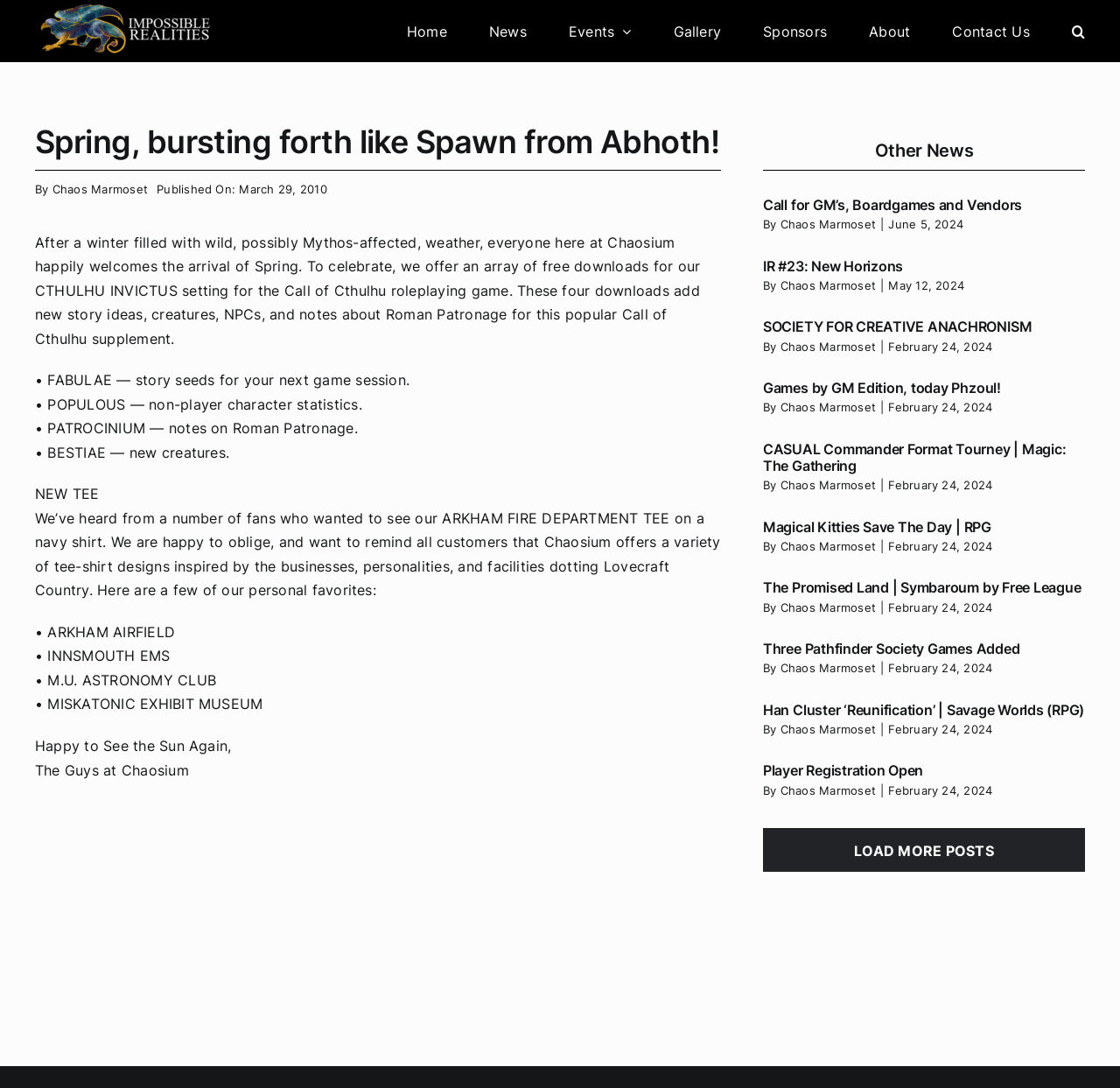How many articles are listed under 'Other News'?
Please utilize the information in the image to give a detailed response to the question.

The webpage has a section titled 'Other News' which lists five articles with headings: 'Call for GM’s, Boardgames and Vendors', 'IR #23: New Horizons', 'SOCIETY FOR CREATIVE ANACHRONISM', 'Games by GM Edition, today Phzoul!', and 'CASUAL Commander Format Tourney | Magic: The Gathering'.